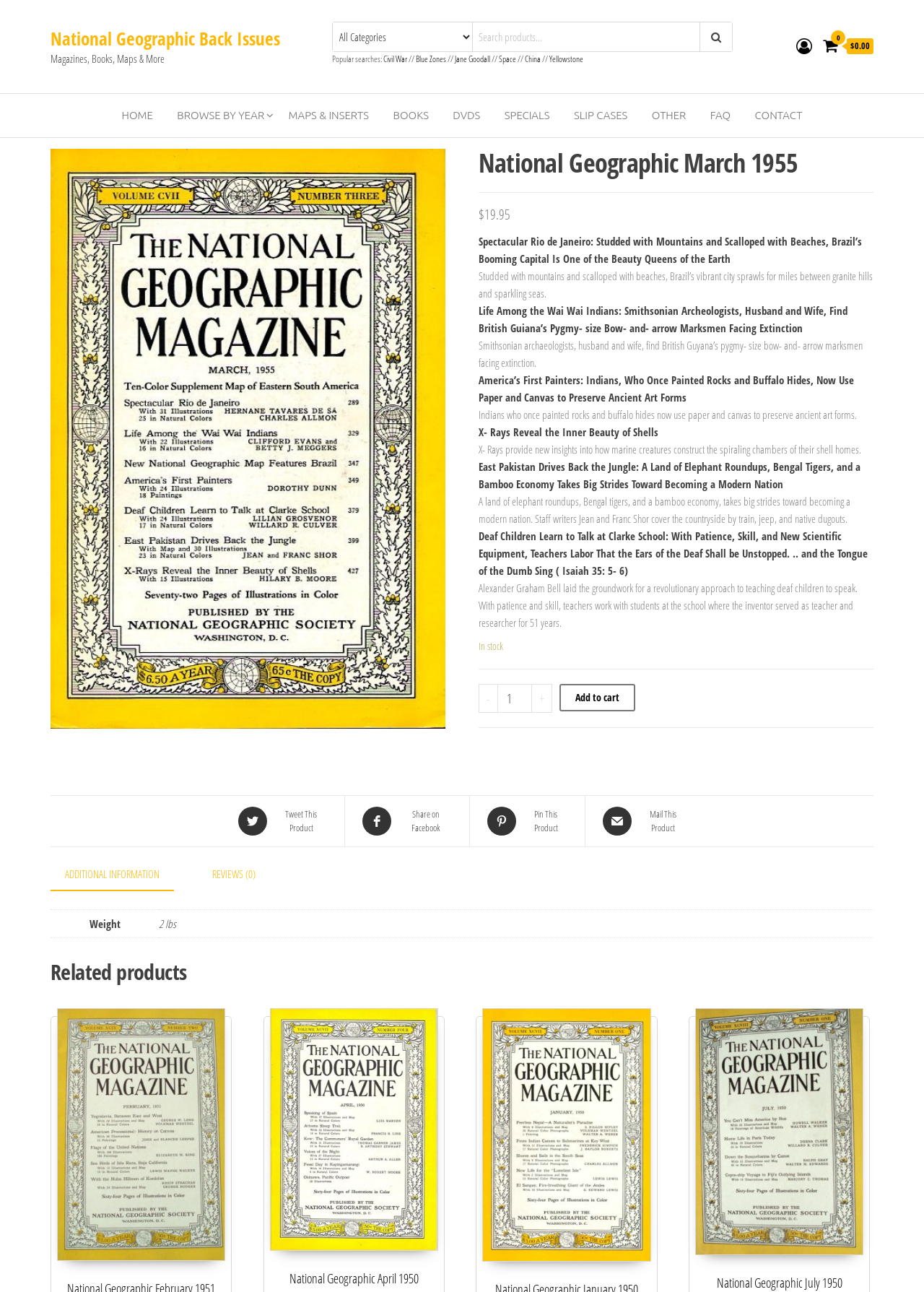What is the title of the magazine?
Give a comprehensive and detailed explanation for the question.

The title of the magazine can be found in the heading element with the text 'National Geographic March 1955'.